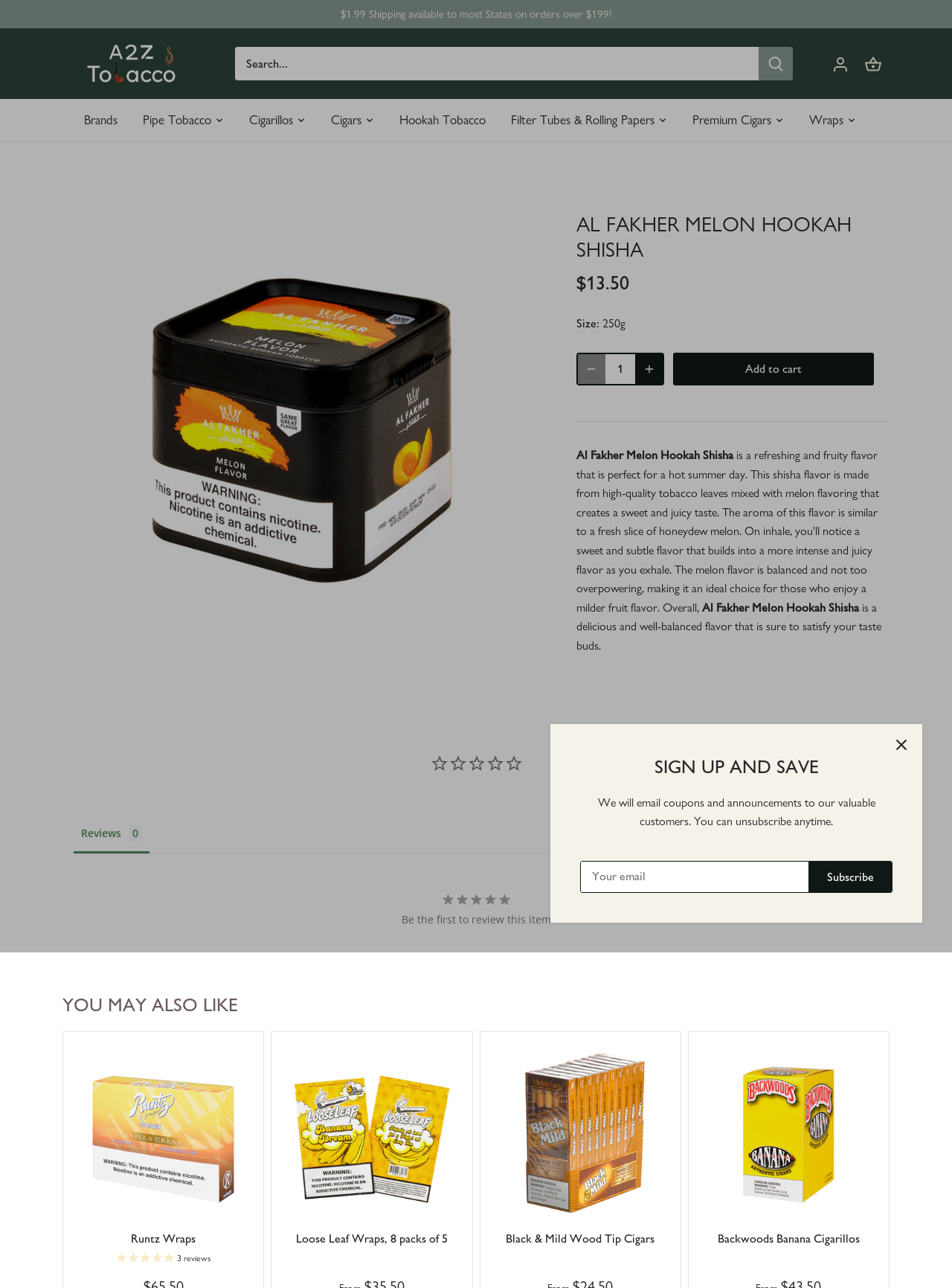Please specify the bounding box coordinates in the format (top-left x, top-left y, bottom-right x, bottom-right y), with values ranging from 0 to 1. Identify the bounding box for the UI component described as follows: Premium Cigars

[0.714, 0.077, 0.823, 0.109]